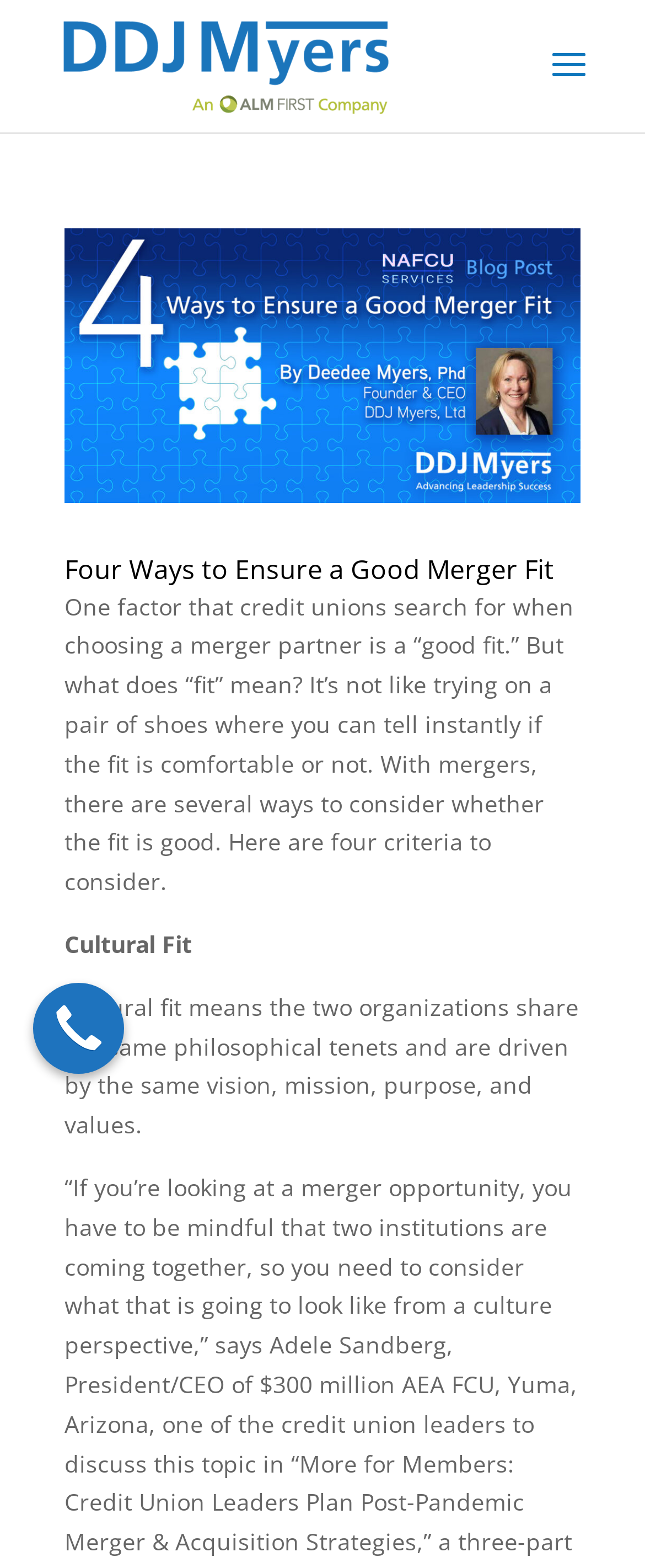Please answer the following question as detailed as possible based on the image: 
How many links are there on the webpage?

There are four links on the webpage: one in the top-left corner with the text 'DDJ Myers', one with the text 'Four Ways to Ensure a Good Merger Fit', one with the same text inside a heading, and one with no text.